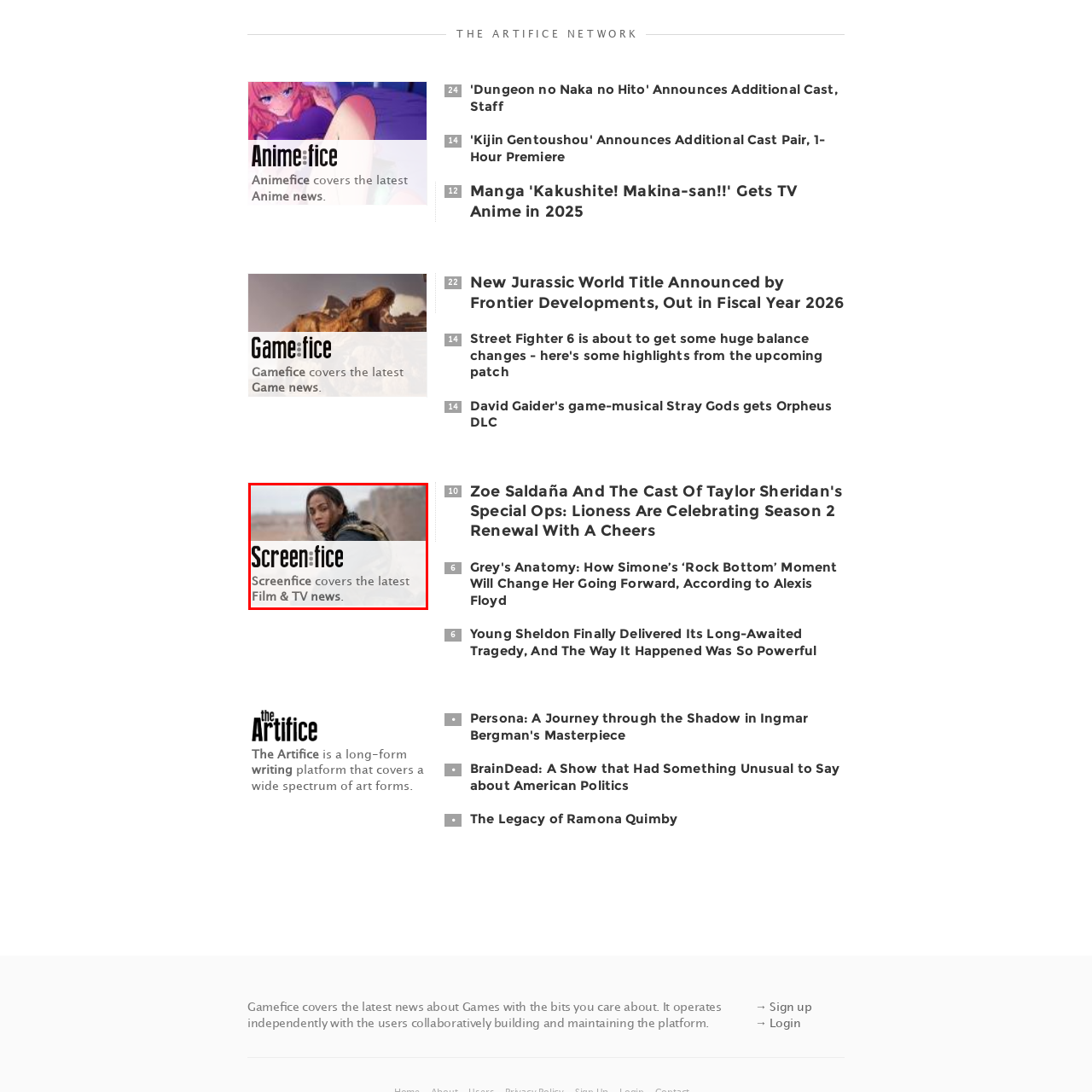Focus your attention on the picture enclosed within the red border and formulate a detailed answer to the question below, using the image as your primary reference: 
What type of news does Screenfice cover?

The phrase 'Screenfice covers the latest Film & TV news' explicitly states that Screenfice provides news and updates about the film and TV industry. This suggests that the platform is focused on covering the latest developments and trends in the cinematic and television world.